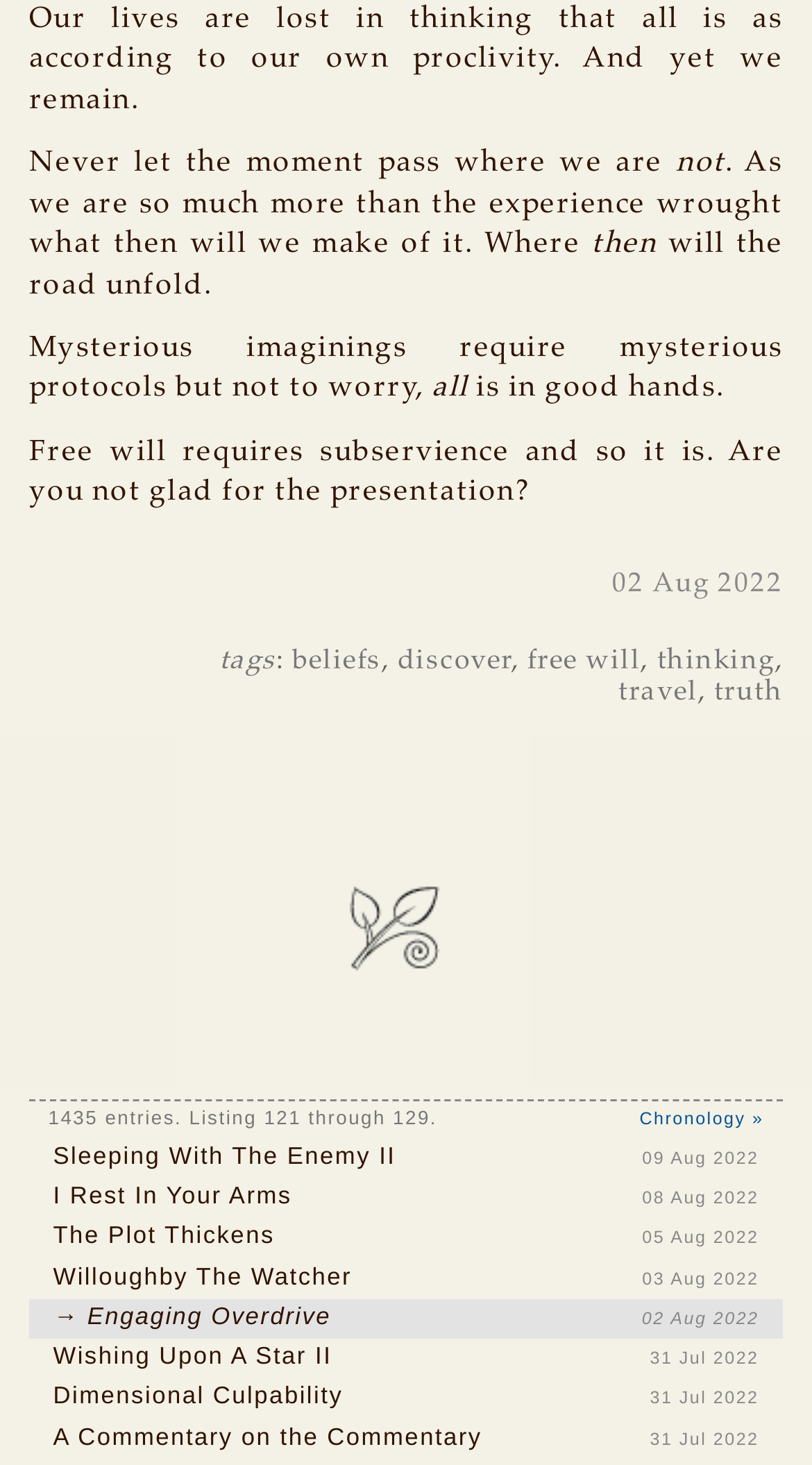With reference to the image, please provide a detailed answer to the following question: How many total entries are there?

I found the total number of entries by looking at the text '1435 entries. Listing 121 through 129.', which indicates that there are 1435 entries in total.